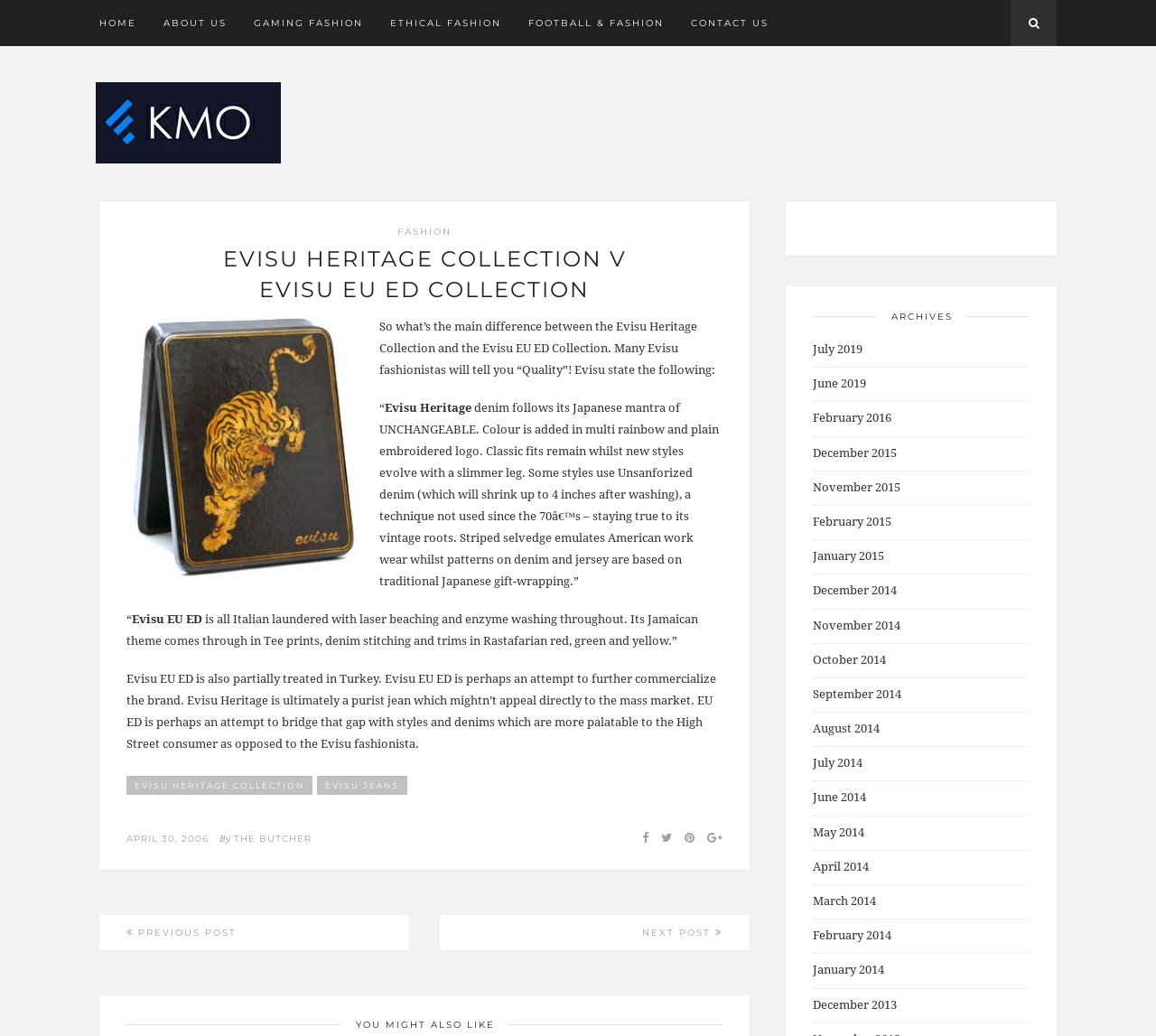What is the purpose of the 'NEXT POST' and 'PREVIOUS POST' links?
Based on the screenshot, answer the question with a single word or phrase.

Navigation